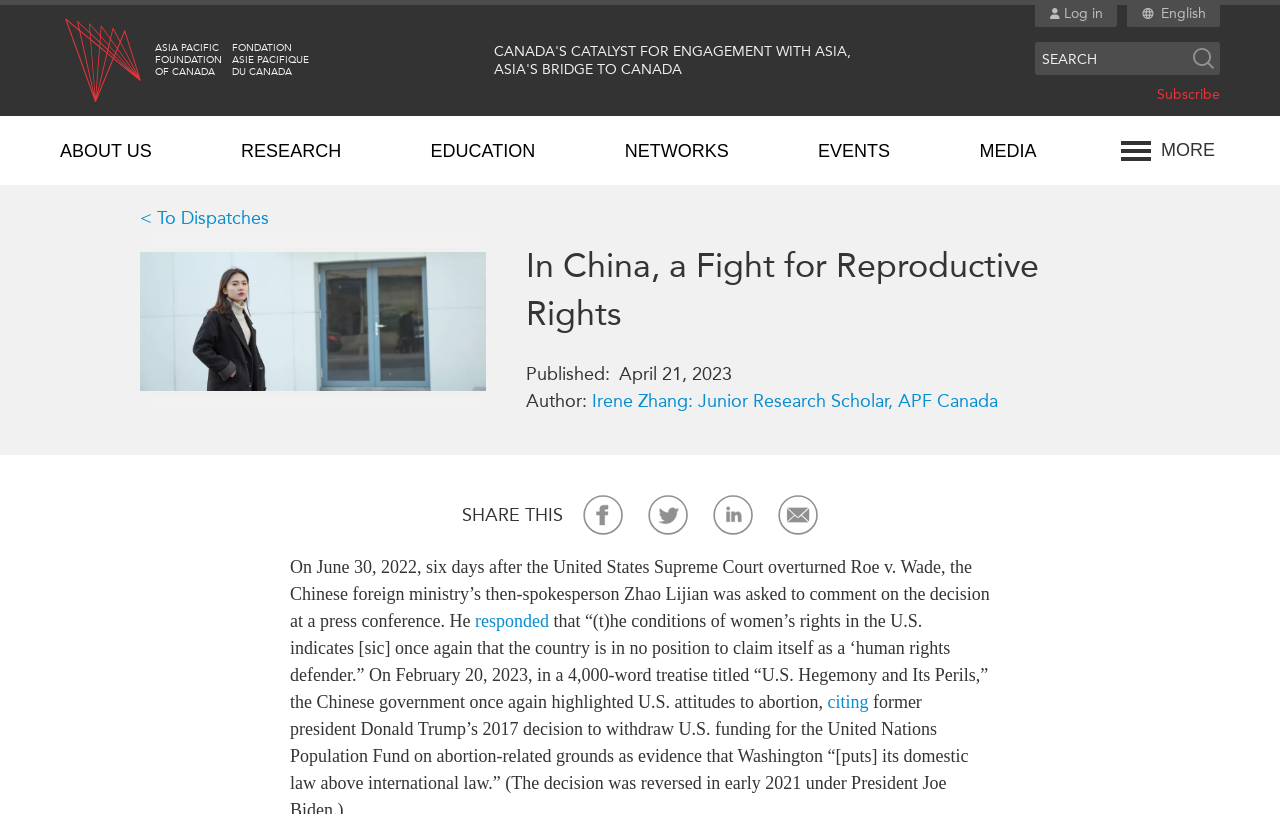Using the given element description, provide the bounding box coordinates (top-left x, top-left y, bottom-right x, bottom-right y) for the corresponding UI element in the screenshot: ساسان میرابی

None